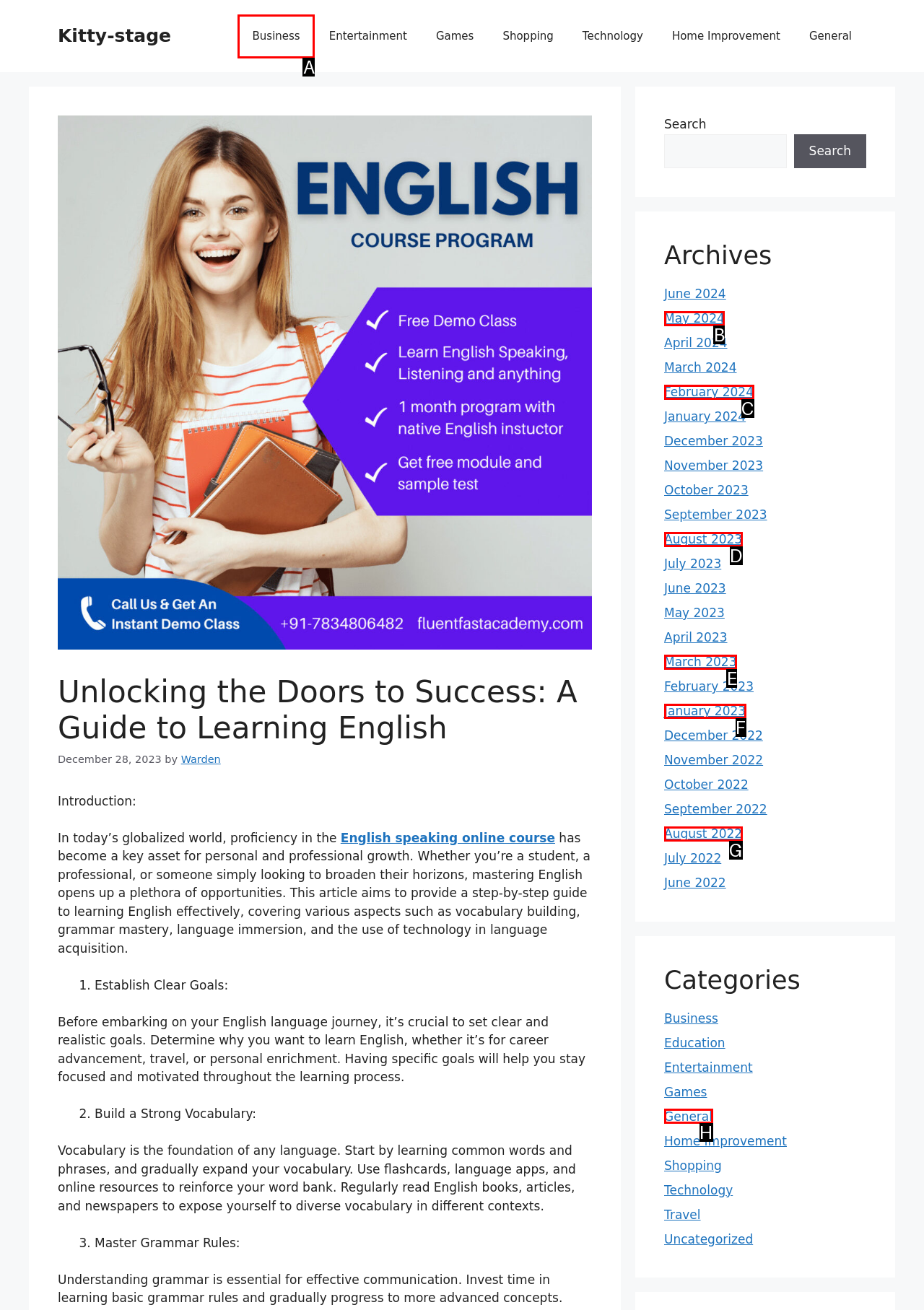From the provided options, pick the HTML element that matches the description: August 2023. Respond with the letter corresponding to your choice.

D